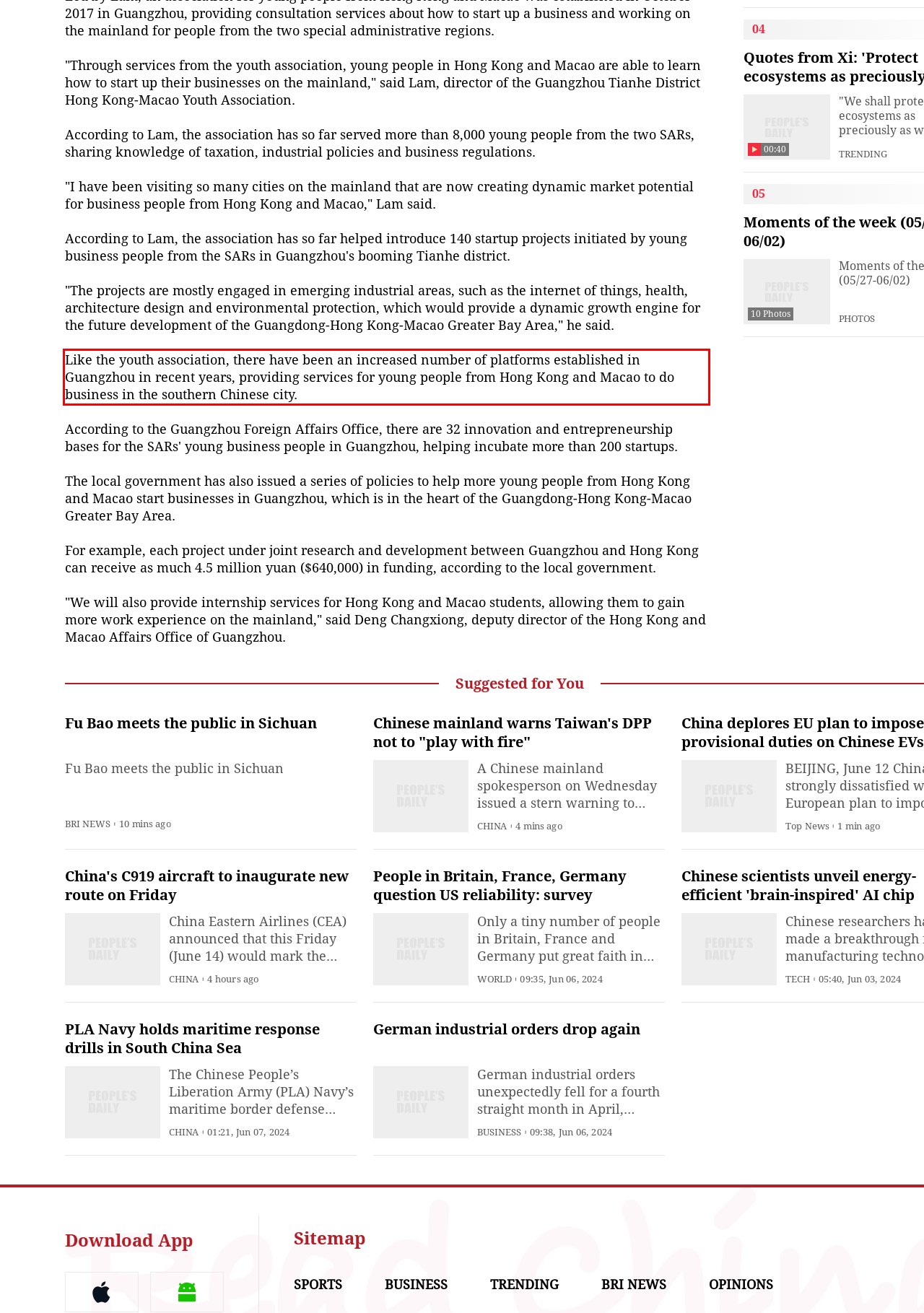You have a screenshot of a webpage with a UI element highlighted by a red bounding box. Use OCR to obtain the text within this highlighted area.

Like the youth association, there have been an increased number of platforms established in Guangzhou in recent years, providing services for young people from Hong Kong and Macao to do business in the southern Chinese city.